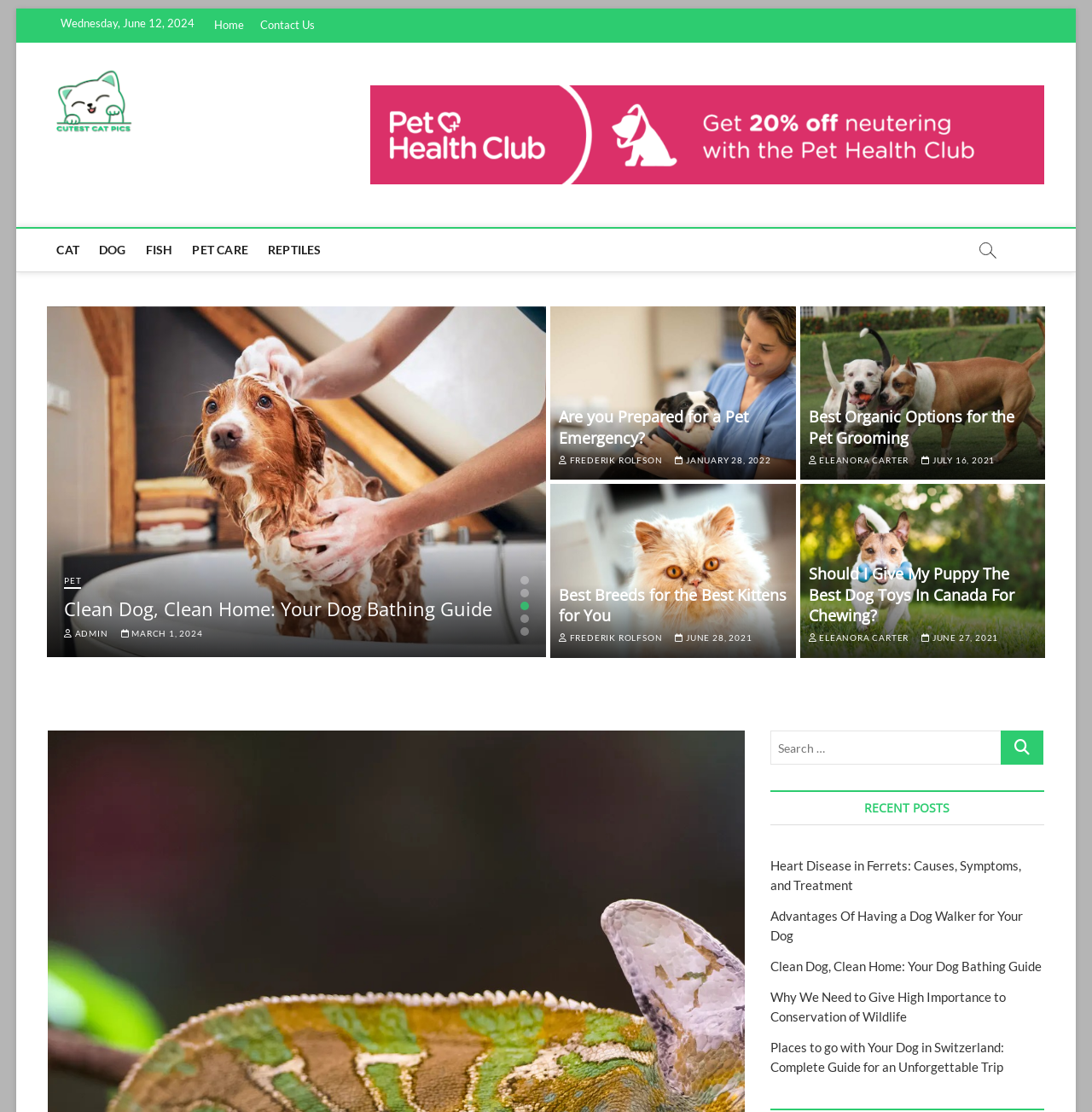Identify the bounding box coordinates for the UI element described as follows: "About Us". Ensure the coordinates are four float numbers between 0 and 1, formatted as [left, top, right, bottom].

None